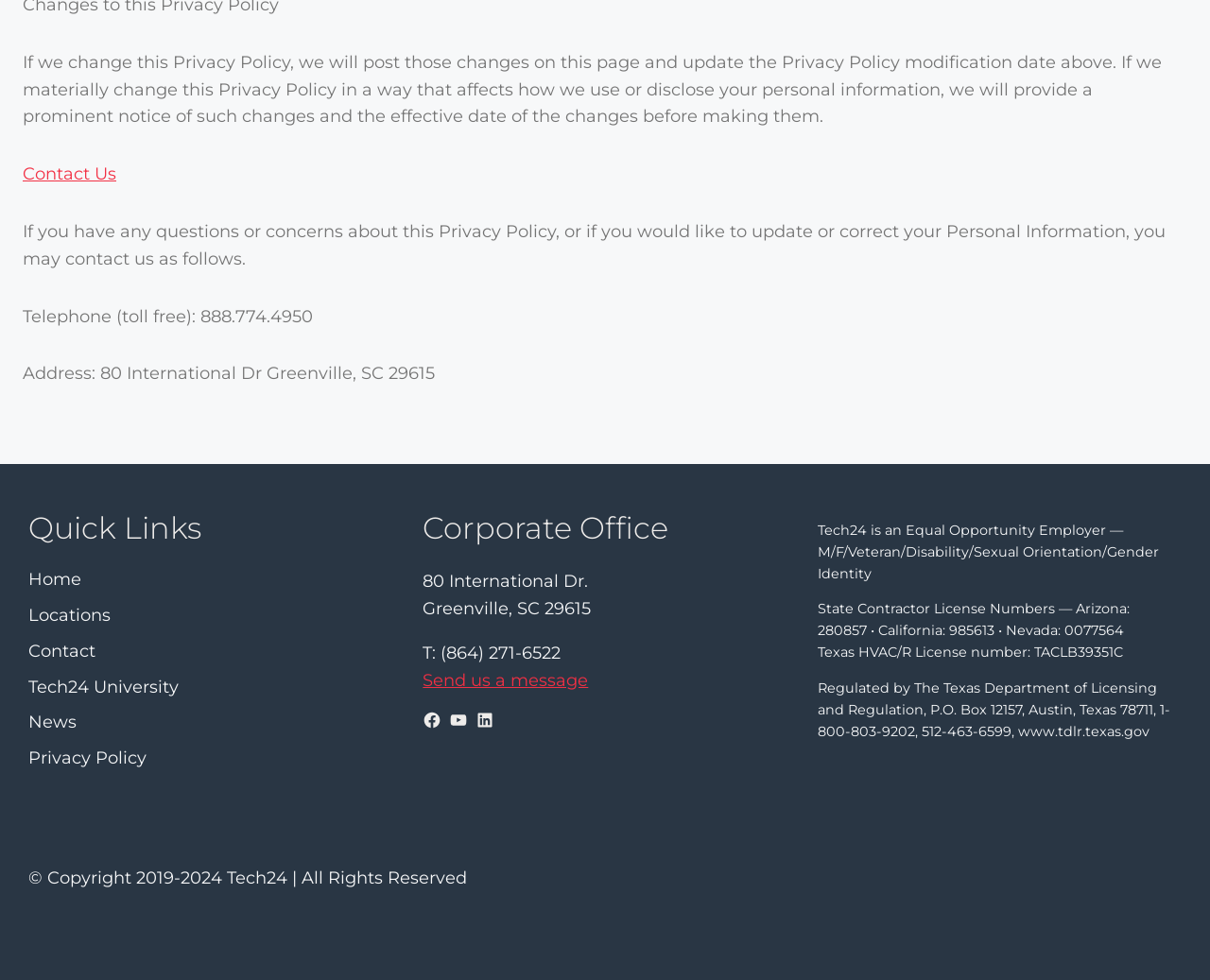Please provide a detailed answer to the question below based on the screenshot: 
How many social media links are there?

I counted the number of social media links by looking at the links with the contents 'Facebook', 'YouTube', and 'LinkedIn' which are located in the Corporate Office section of the page.